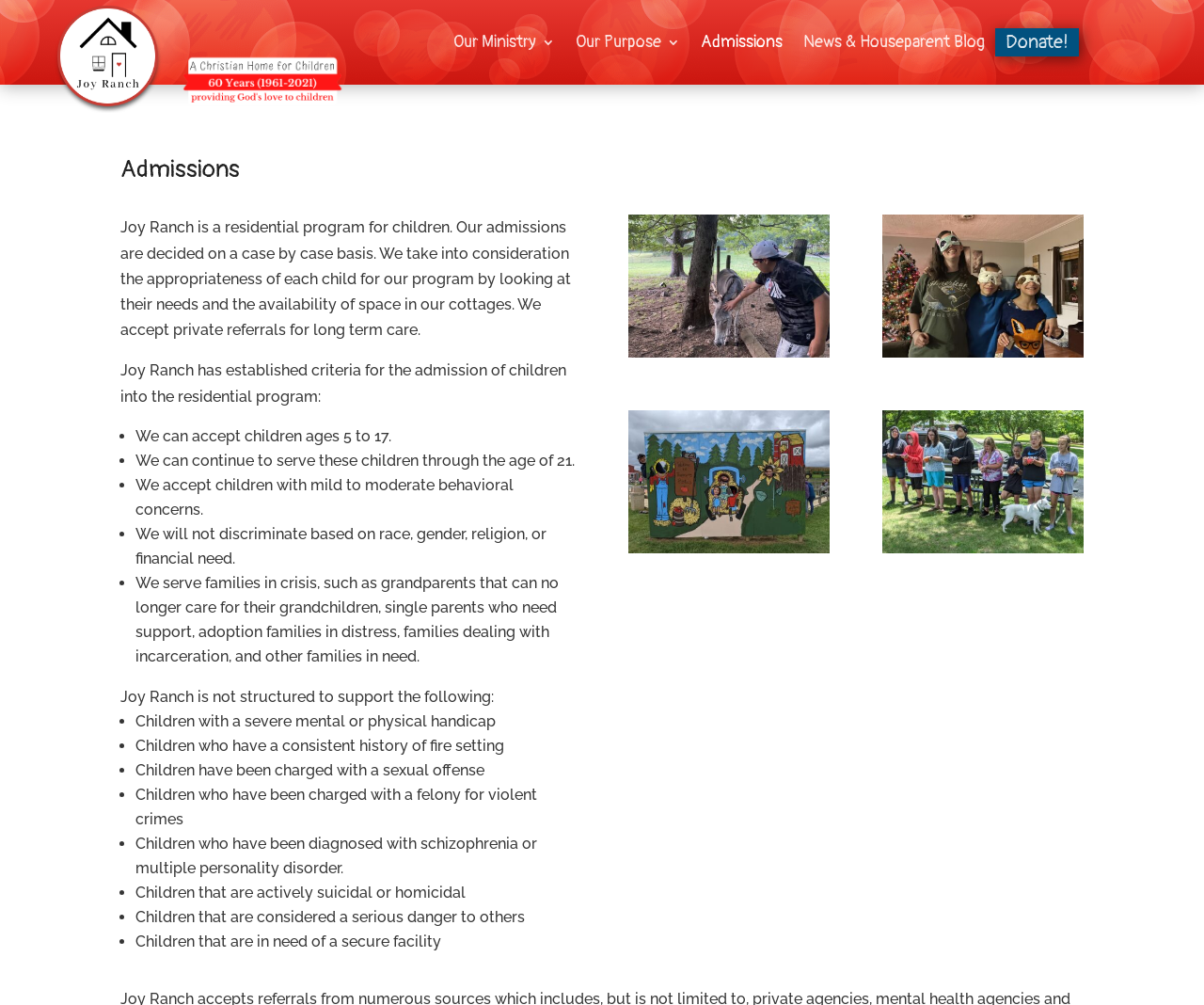Find the bounding box coordinates for the area you need to click to carry out the instruction: "Click on Donate!". The coordinates should be four float numbers between 0 and 1, indicated as [left, top, right, bottom].

[0.835, 0.036, 0.887, 0.056]